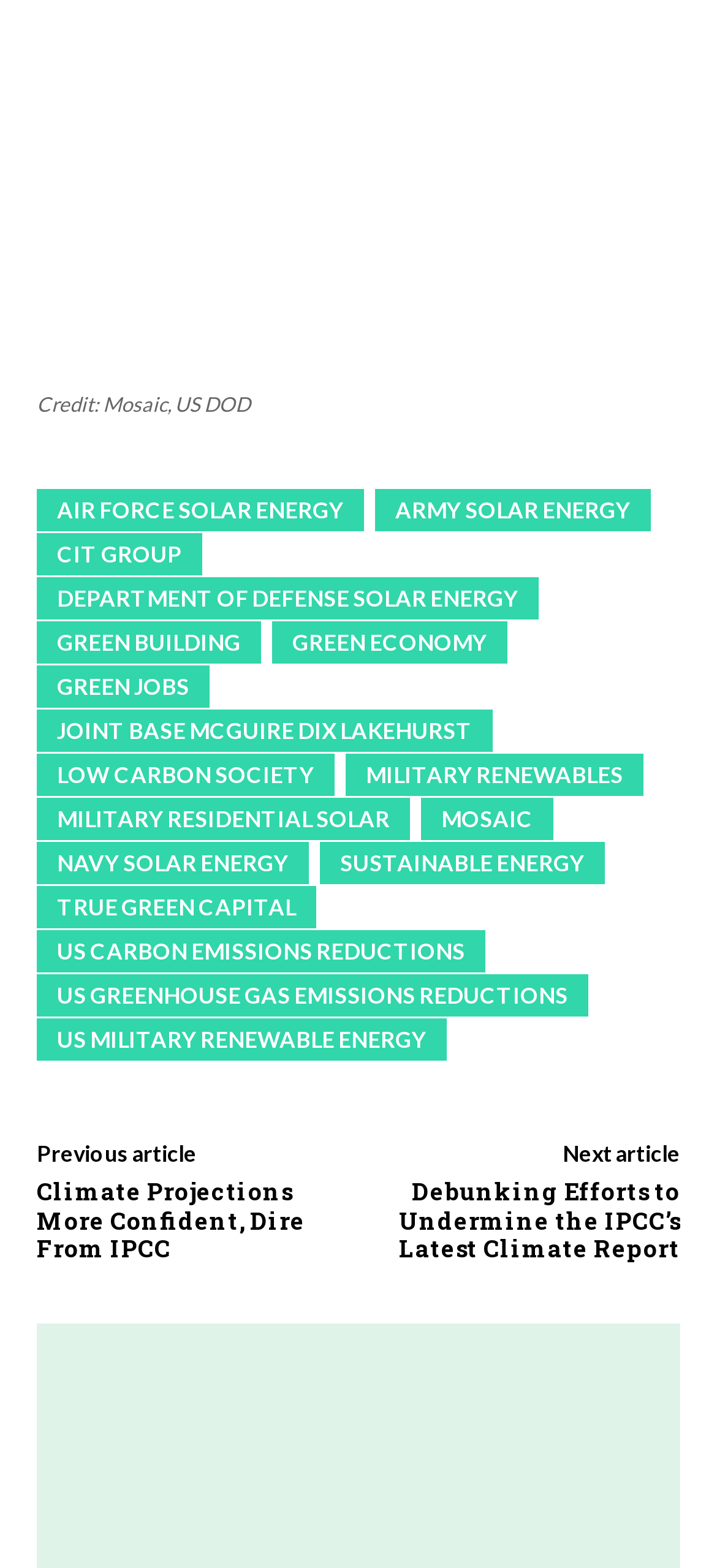What is the tone of the articles on this webpage?
Please use the image to provide an in-depth answer to the question.

The article titles and links on the webpage, such as 'Climate Projections More Confident, Dire From IPCC' and 'Debunking Efforts to Undermine the IPCC’s Latest Climate Report', suggest that the articles are intended to inform readers about climate-related issues and provide factual information.